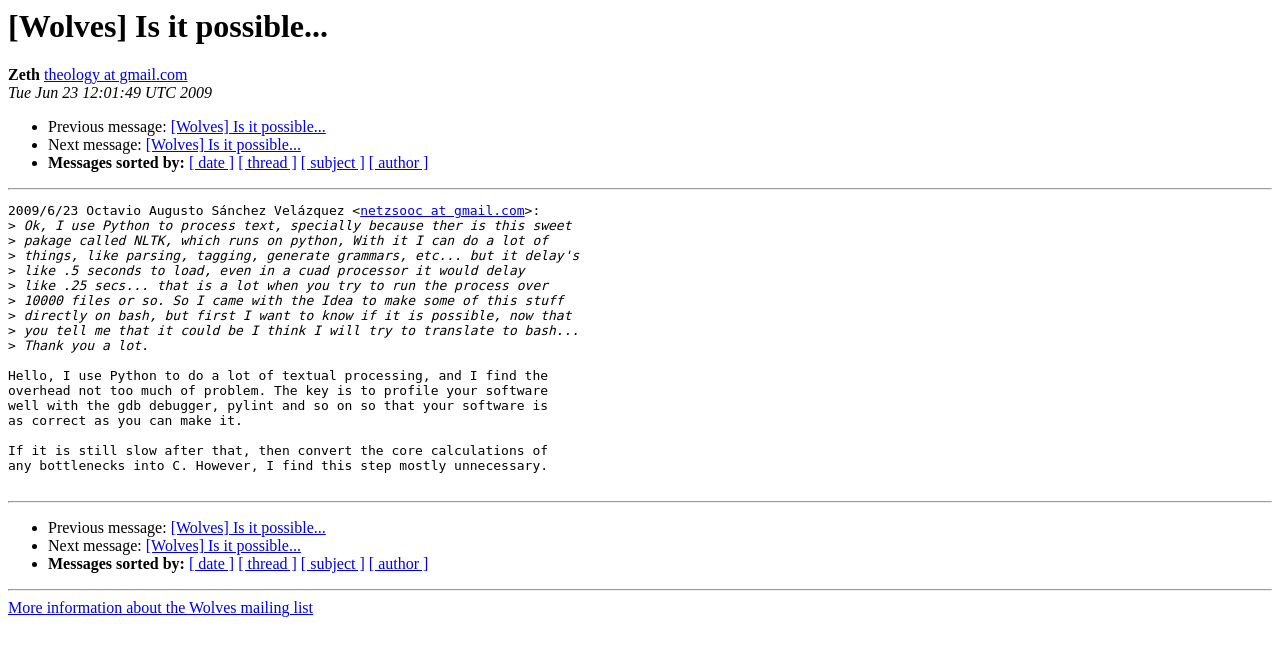Find the bounding box coordinates of the element to click in order to complete the given instruction: "Click the link to sort messages by date."

[0.148, 0.235, 0.183, 0.261]